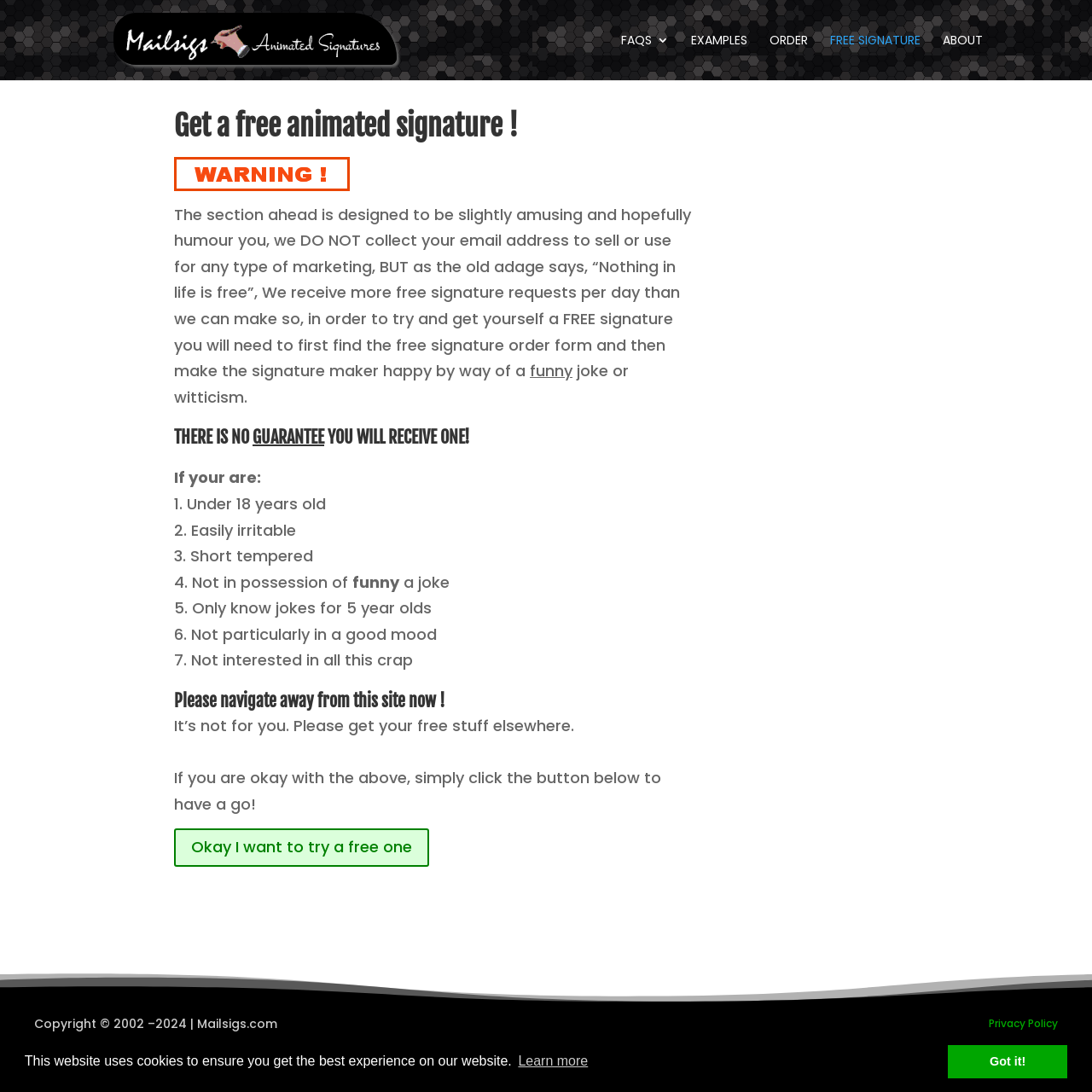Provide the bounding box for the UI element matching this description: "FAQs".

[0.569, 0.031, 0.612, 0.073]